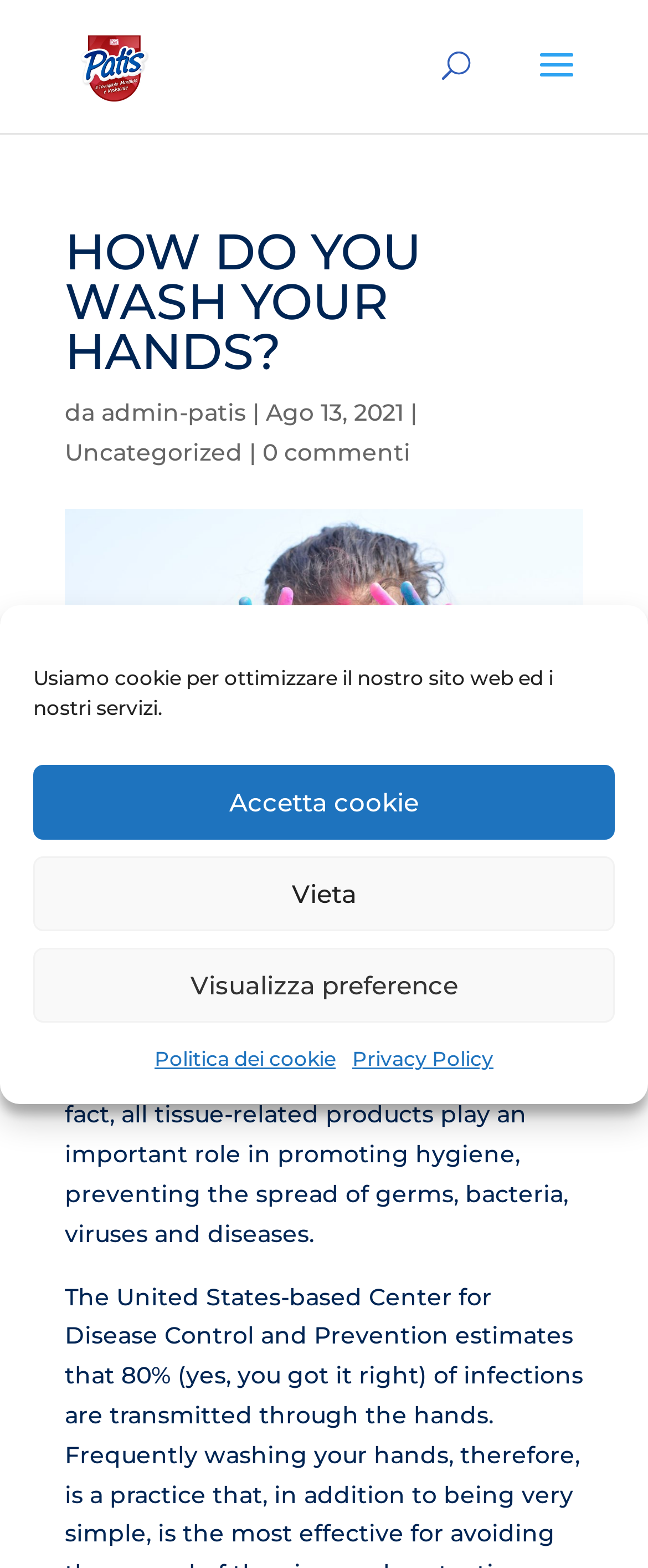Given the element description: "Visualizza preference", predict the bounding box coordinates of the UI element it refers to, using four float numbers between 0 and 1, i.e., [left, top, right, bottom].

[0.051, 0.605, 0.949, 0.652]